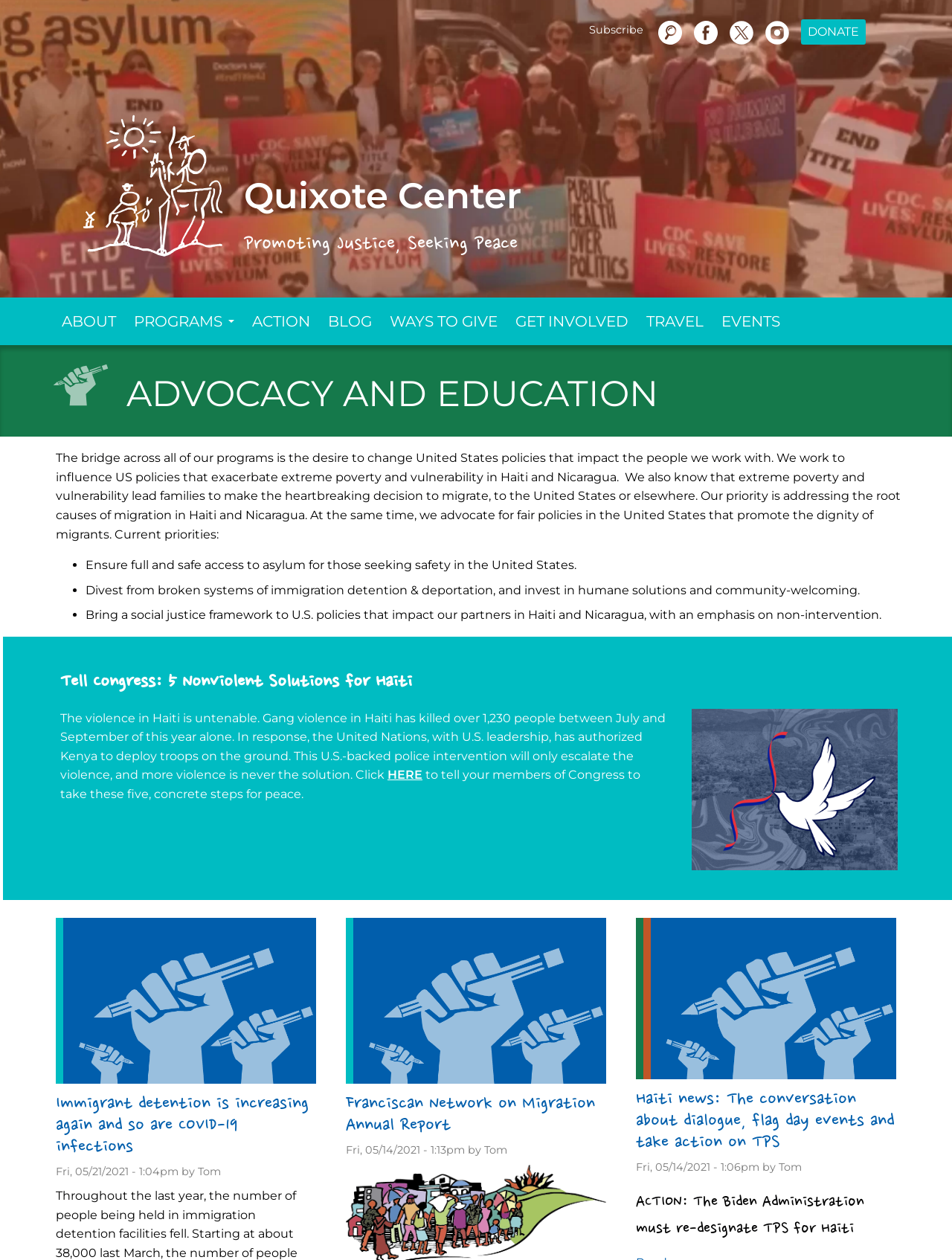Extract the bounding box coordinates of the UI element described: "parent_node: Subscribe". Provide the coordinates in the format [left, top, right, bottom] with values ranging from 0 to 1.

[0.804, 0.017, 0.829, 0.035]